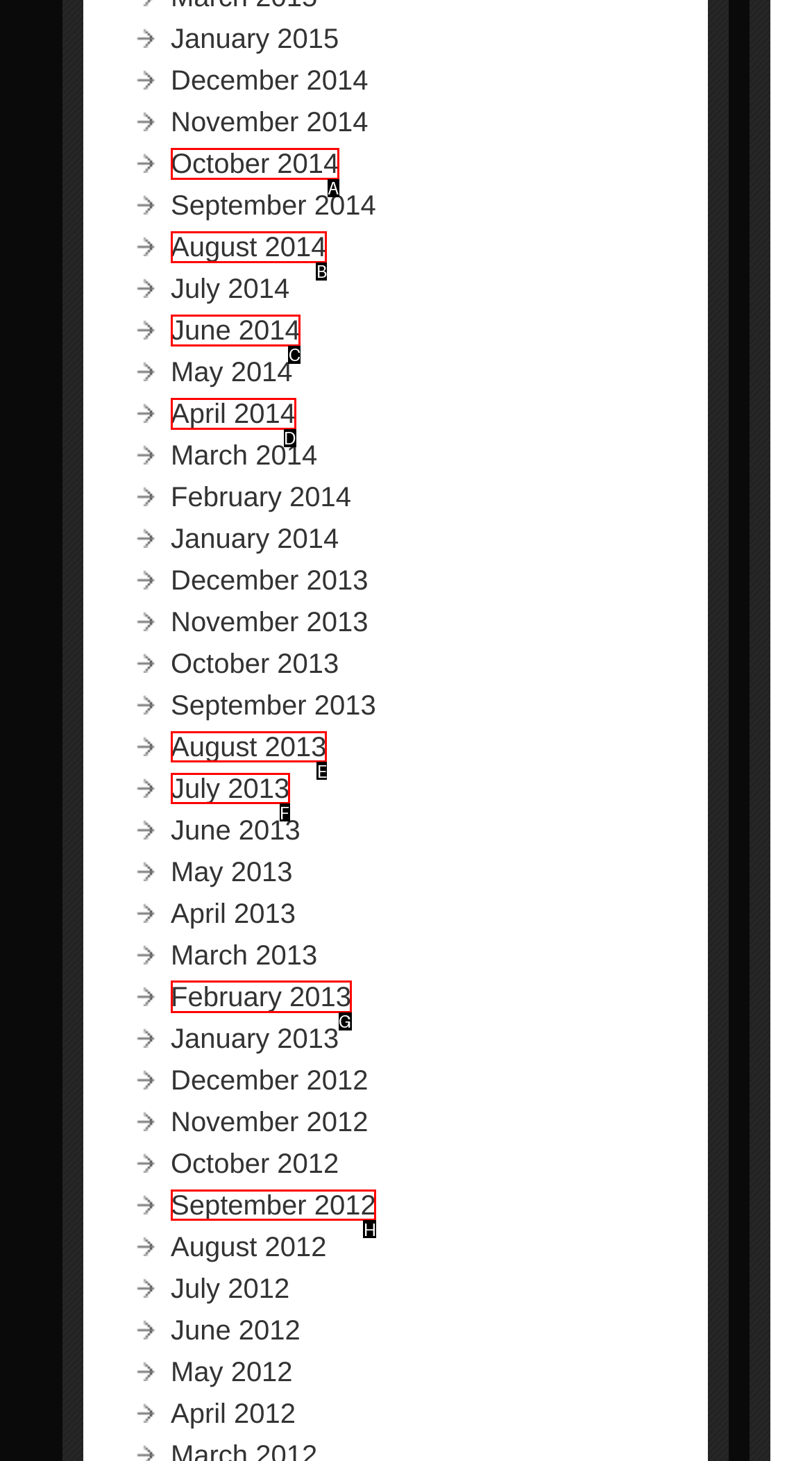Point out the HTML element that matches the following description: February 2013
Answer with the letter from the provided choices.

G